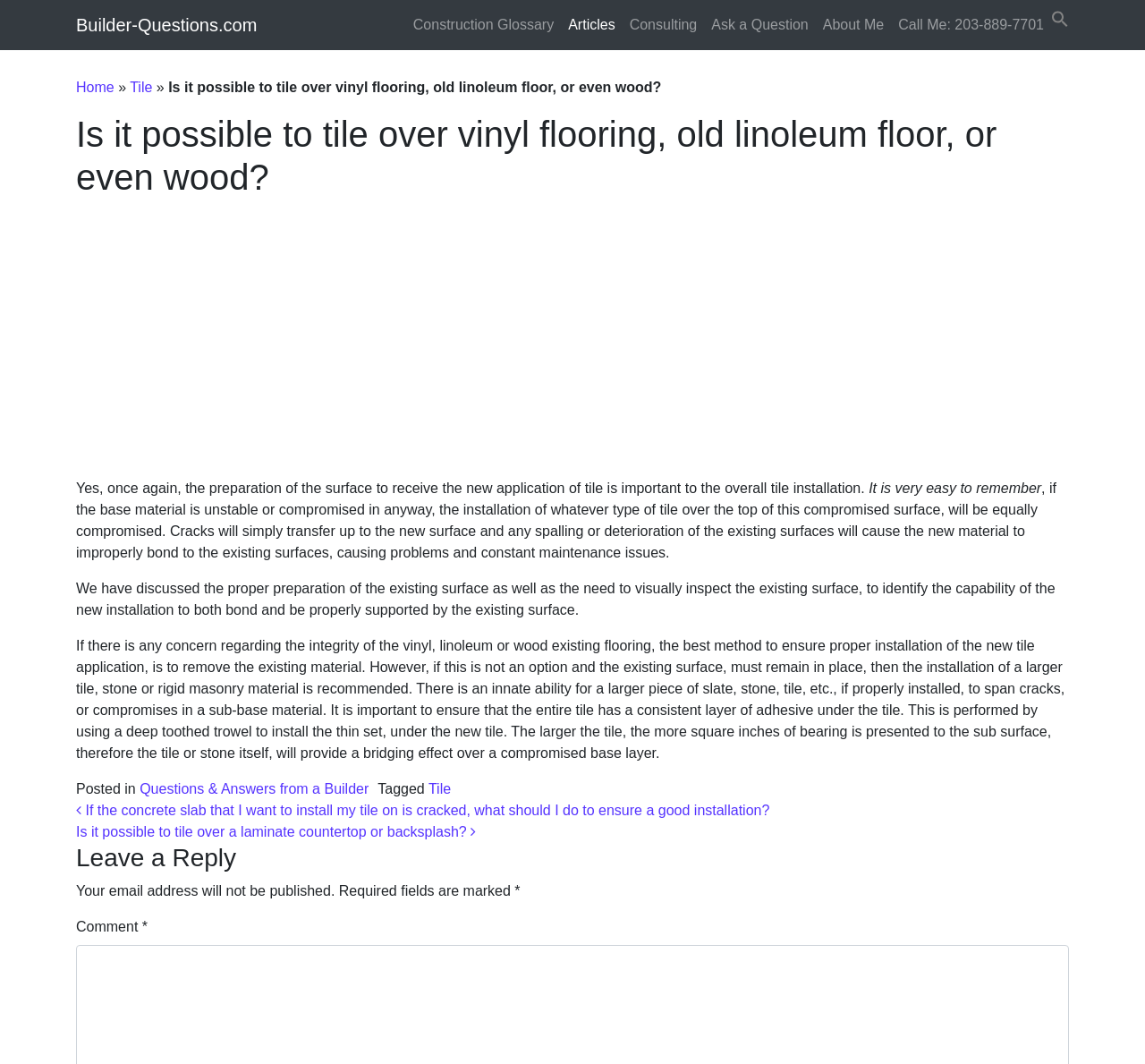What is the purpose of using a deep toothed trowel?
Please give a detailed and elaborate explanation in response to the question.

Using a deep toothed trowel to install the thin set under the new tile ensures that the entire tile has a consistent layer of adhesive under the tile, which is important for proper installation.